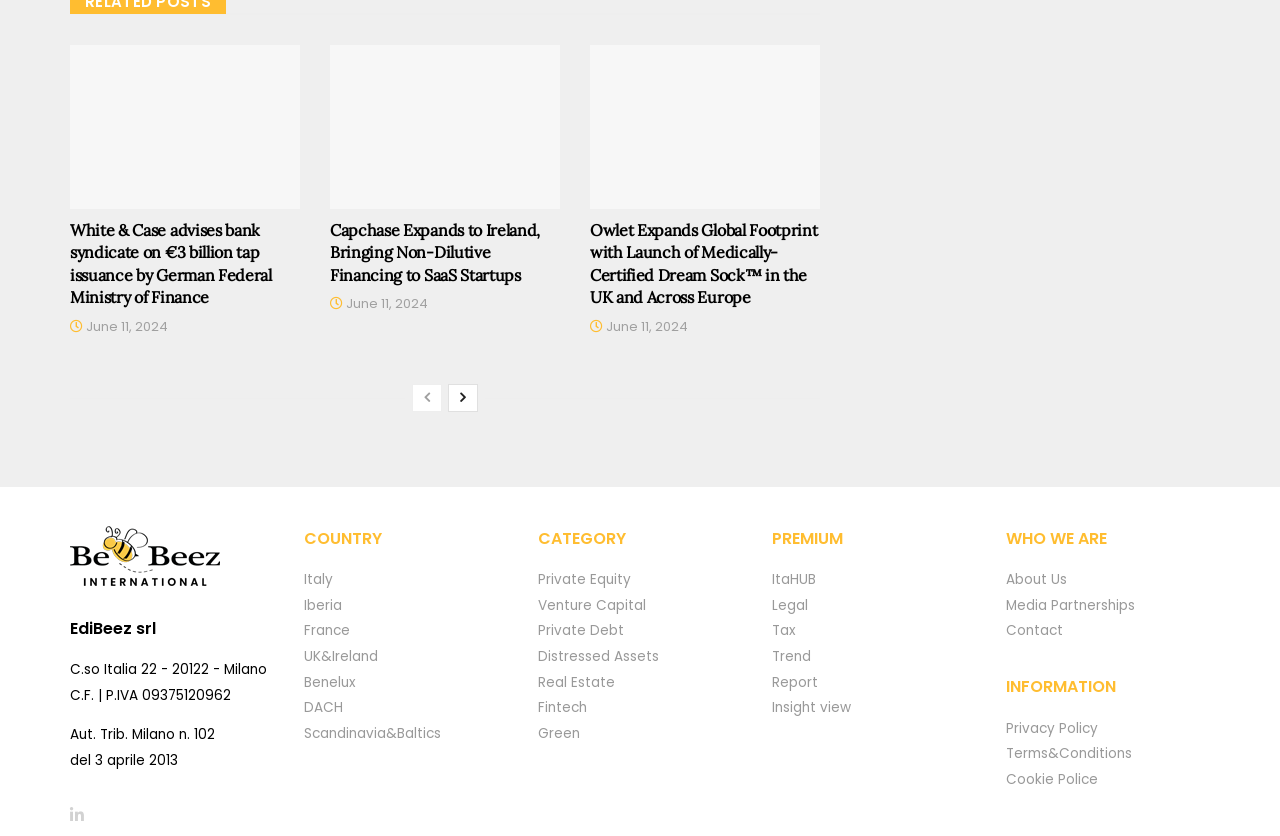Please identify the bounding box coordinates of the clickable element to fulfill the following instruction: "Select Italy from the country list". The coordinates should be four float numbers between 0 and 1, i.e., [left, top, right, bottom].

[0.238, 0.682, 0.26, 0.705]